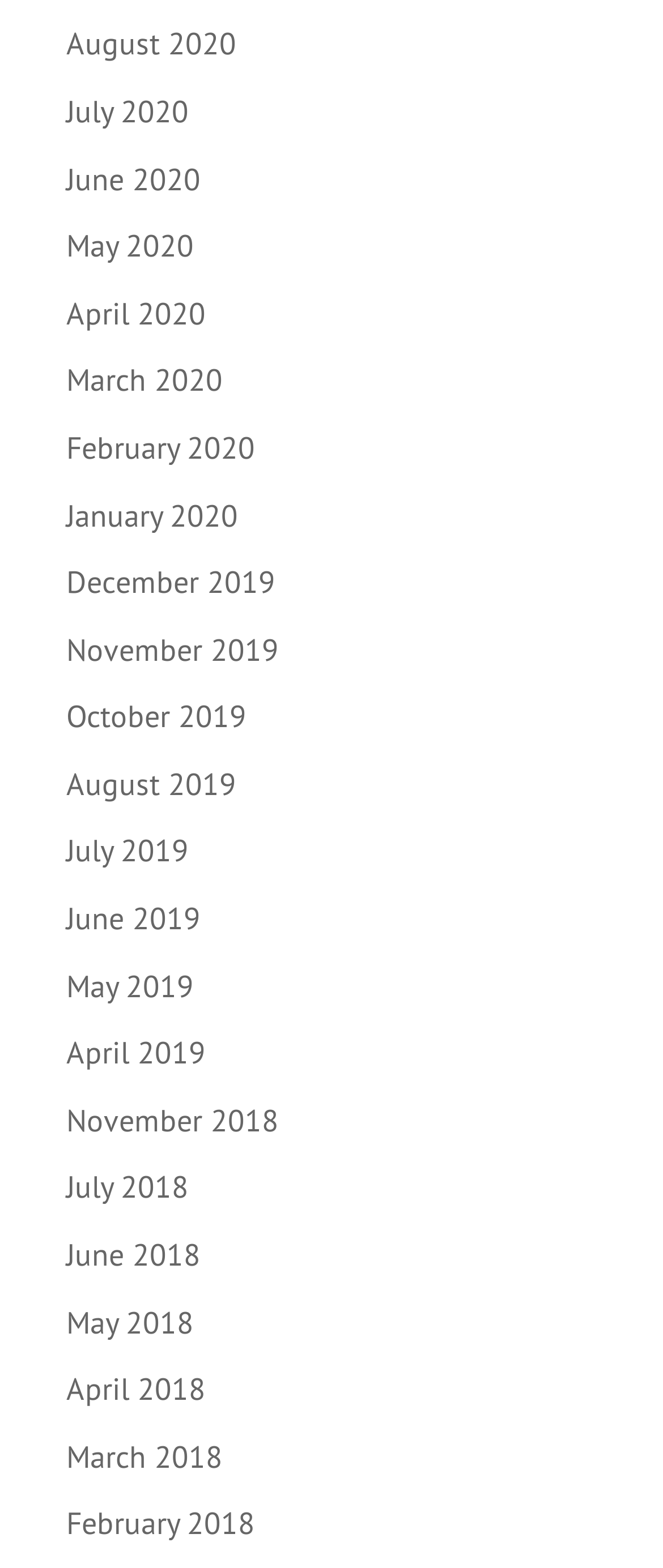What is the earliest month listed?
We need a detailed and exhaustive answer to the question. Please elaborate.

By examining the list of links, I found that the earliest month listed is November 2018, which is located at the bottom of the list.